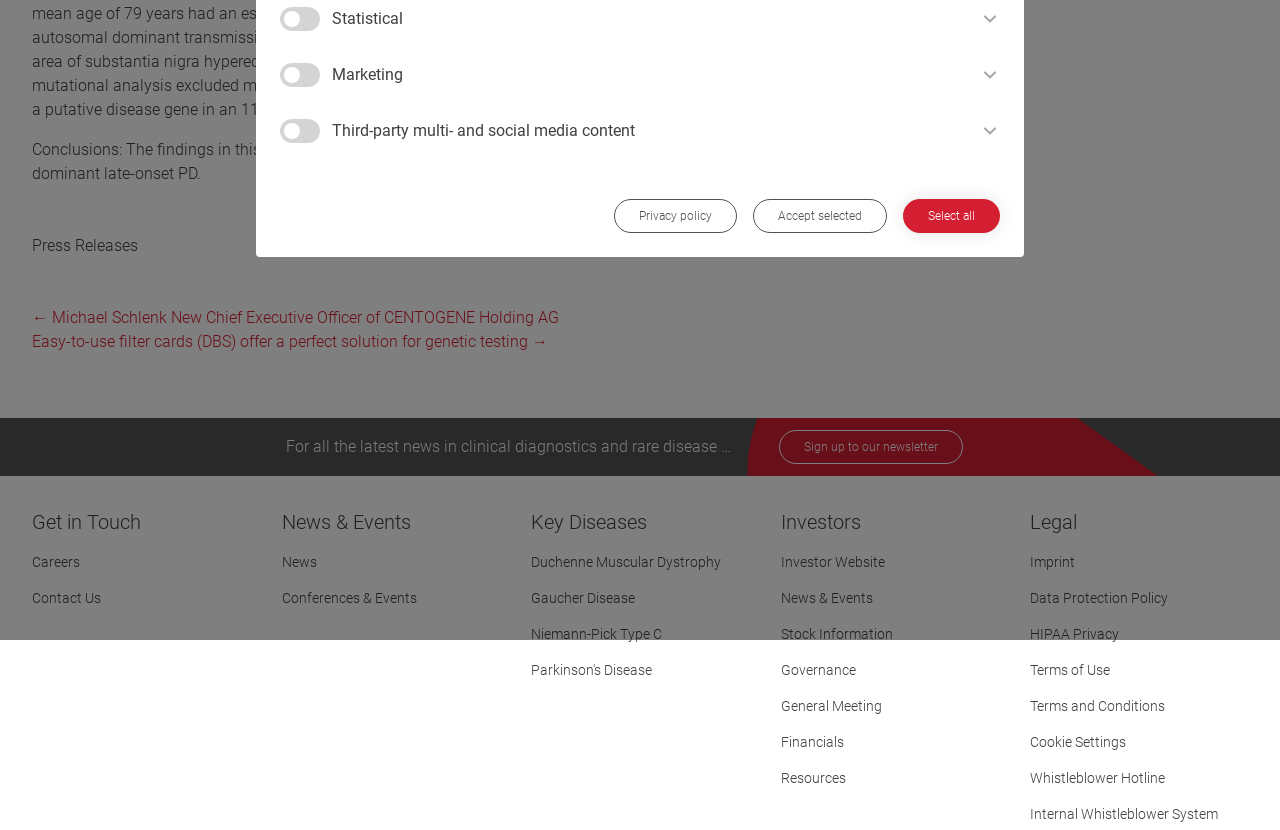Find and provide the bounding box coordinates for the UI element described here: "HIPAA Privacy". The coordinates should be given as four float numbers between 0 and 1: [left, top, right, bottom].

[0.805, 0.754, 0.875, 0.773]